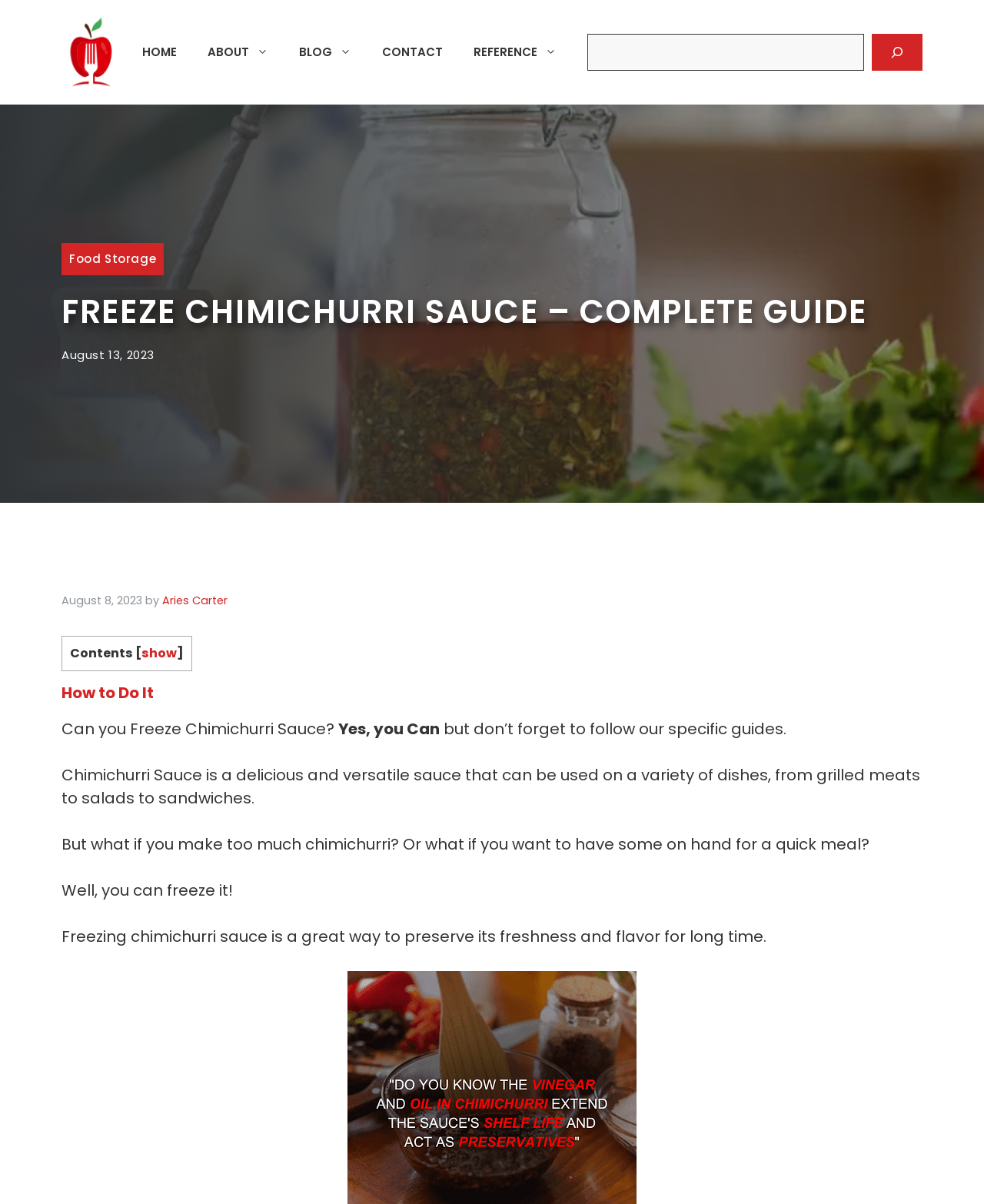Provide the text content of the webpage's main heading.

FREEZE CHIMICHURRI SAUCE – COMPLETE GUIDE